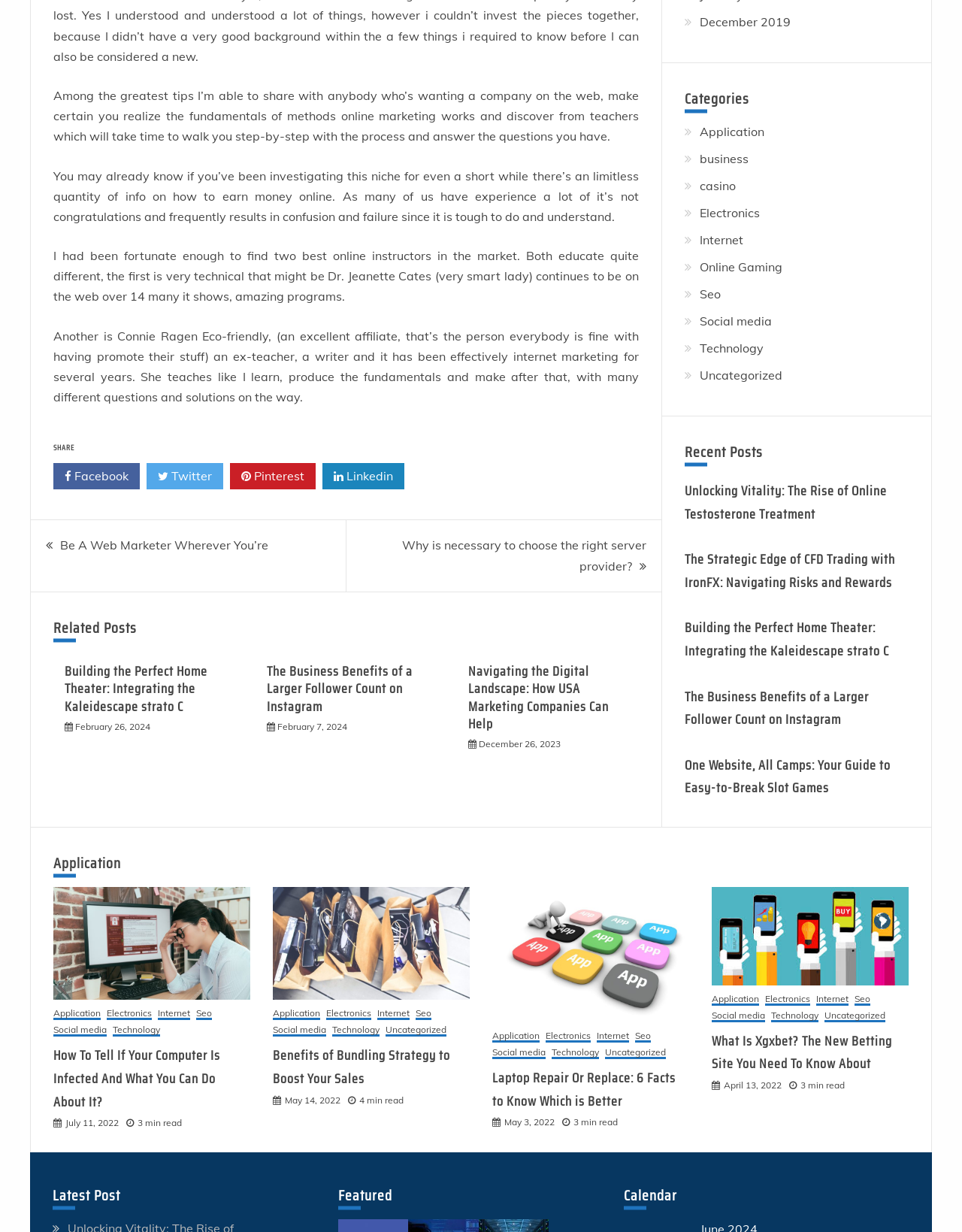What categories are available on the website?
Refer to the image and provide a thorough answer to the question.

The website has various categories, including Application, Electronics, Internet, Seo, Social media, Technology, and Uncategorized, which are listed on the right side of the webpage.